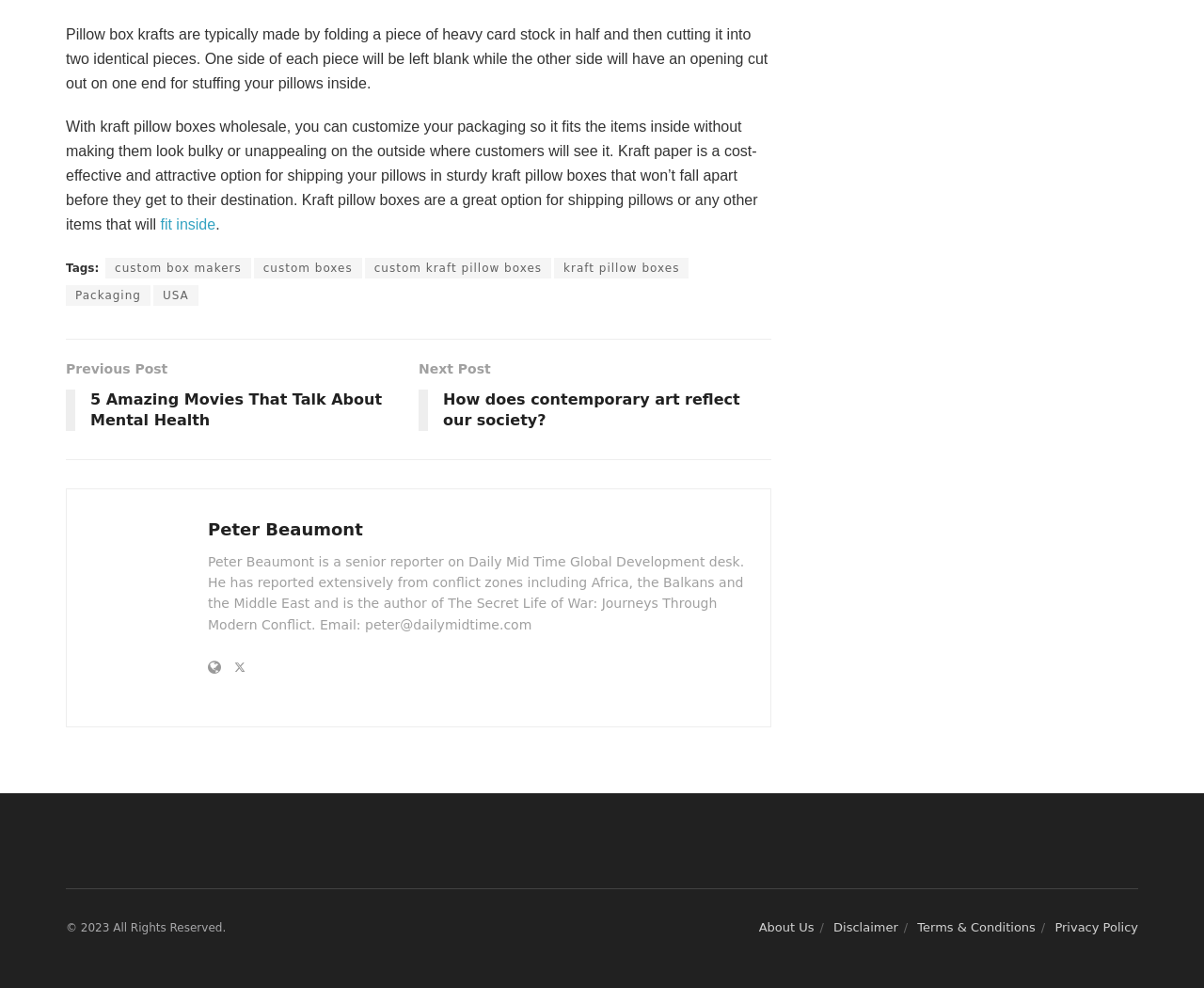Who is the author of The Secret Life of War?
Give a thorough and detailed response to the question.

The webpage mentions that Peter Beaumont is a senior reporter and the author of The Secret Life of War: Journeys Through Modern Conflict.